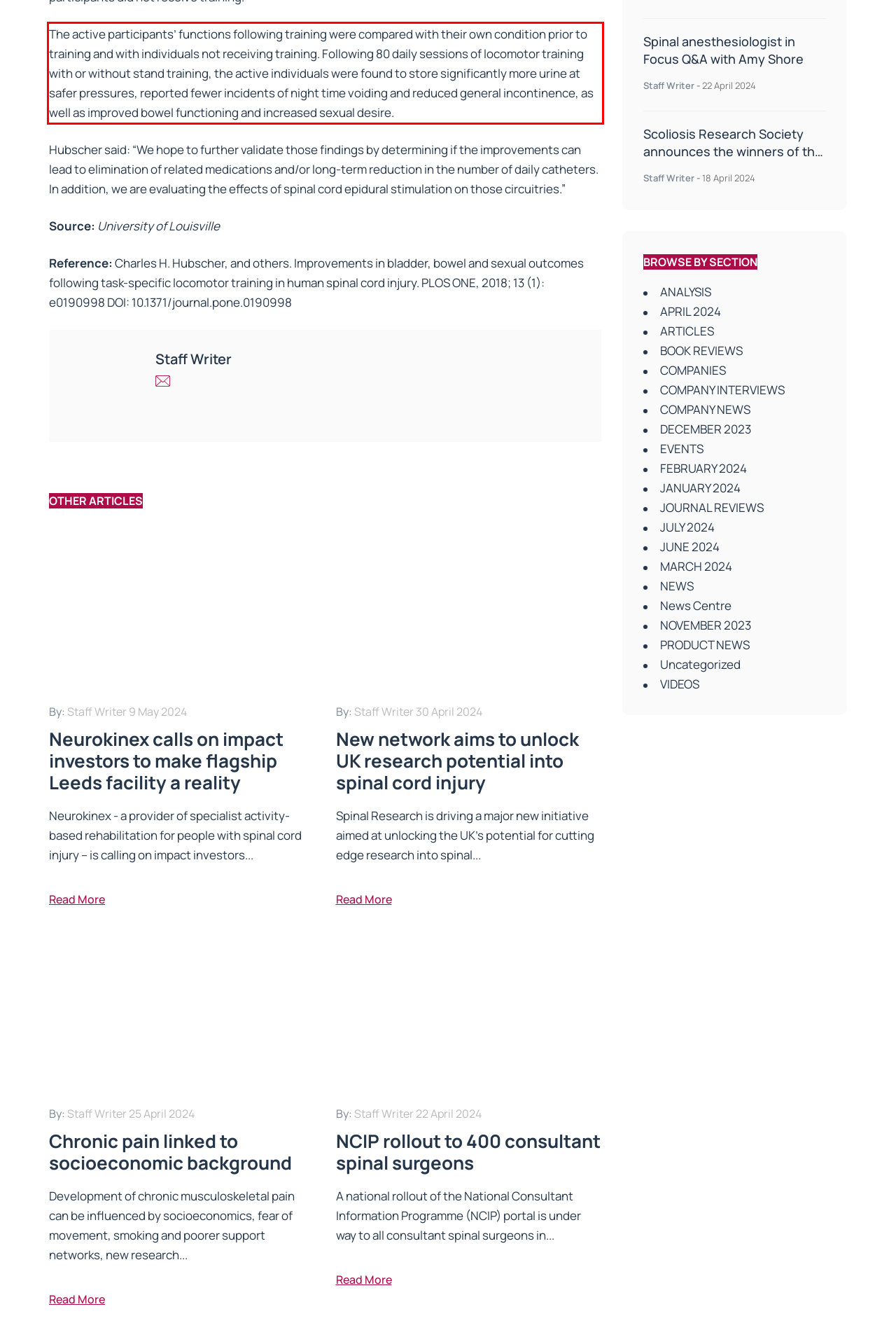Examine the webpage screenshot and use OCR to recognize and output the text within the red bounding box.

The active participants’ functions following training were compared with their own condition prior to training and with individuals not receiving training. Following 80 daily sessions of locomotor training with or without stand training, the active individuals were found to store significantly more urine at safer pressures, reported fewer incidents of night time voiding and reduced general incontinence, as well as improved bowel functioning and increased sexual desire.